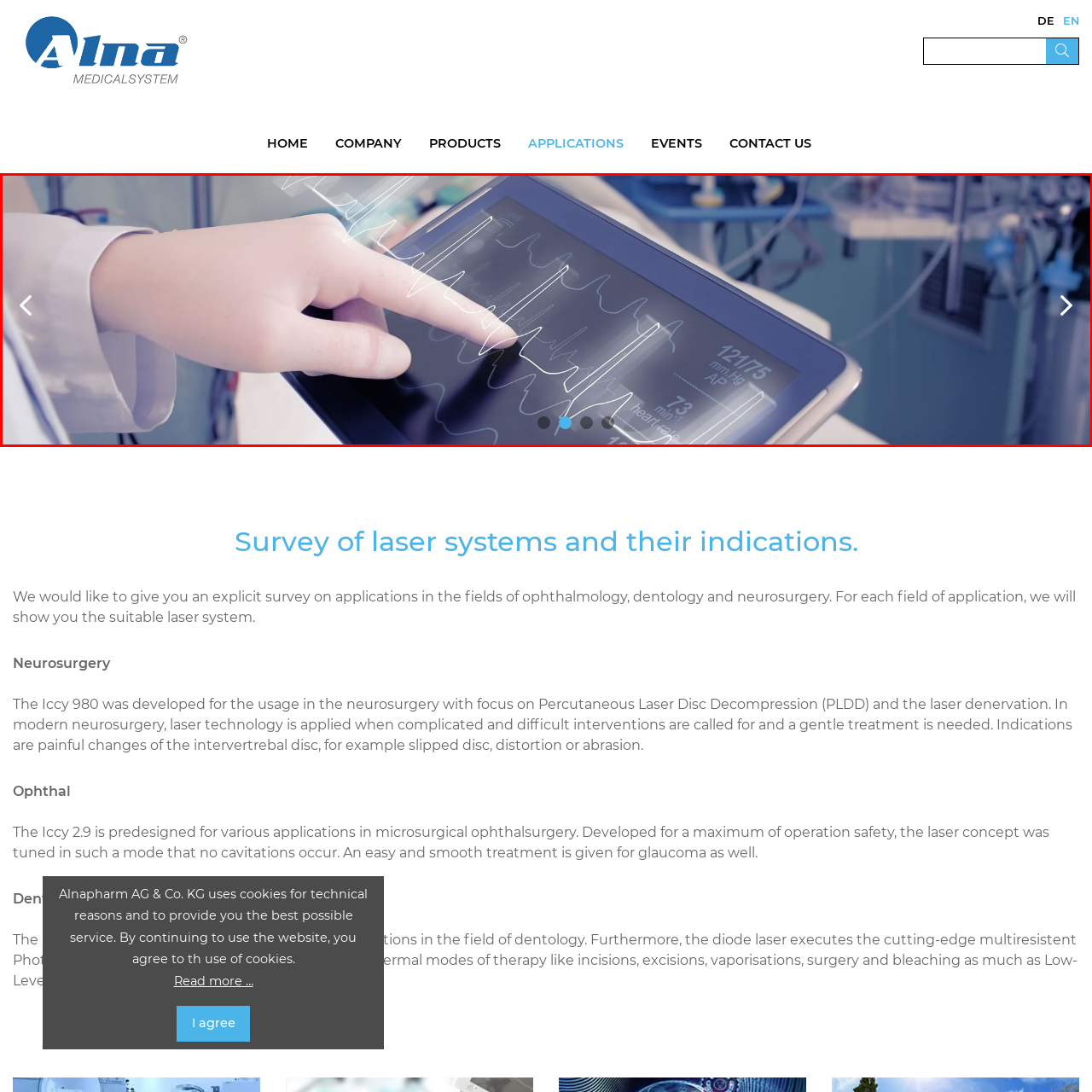What is the setting of the scenario depicted in the image?
Direct your attention to the image inside the red bounding box and provide a detailed explanation in your answer.

The background of the image suggests a hospital environment, with medical equipment visible, which implies that the scenario is taking place in a clinical setting where patient care and monitoring are being performed.